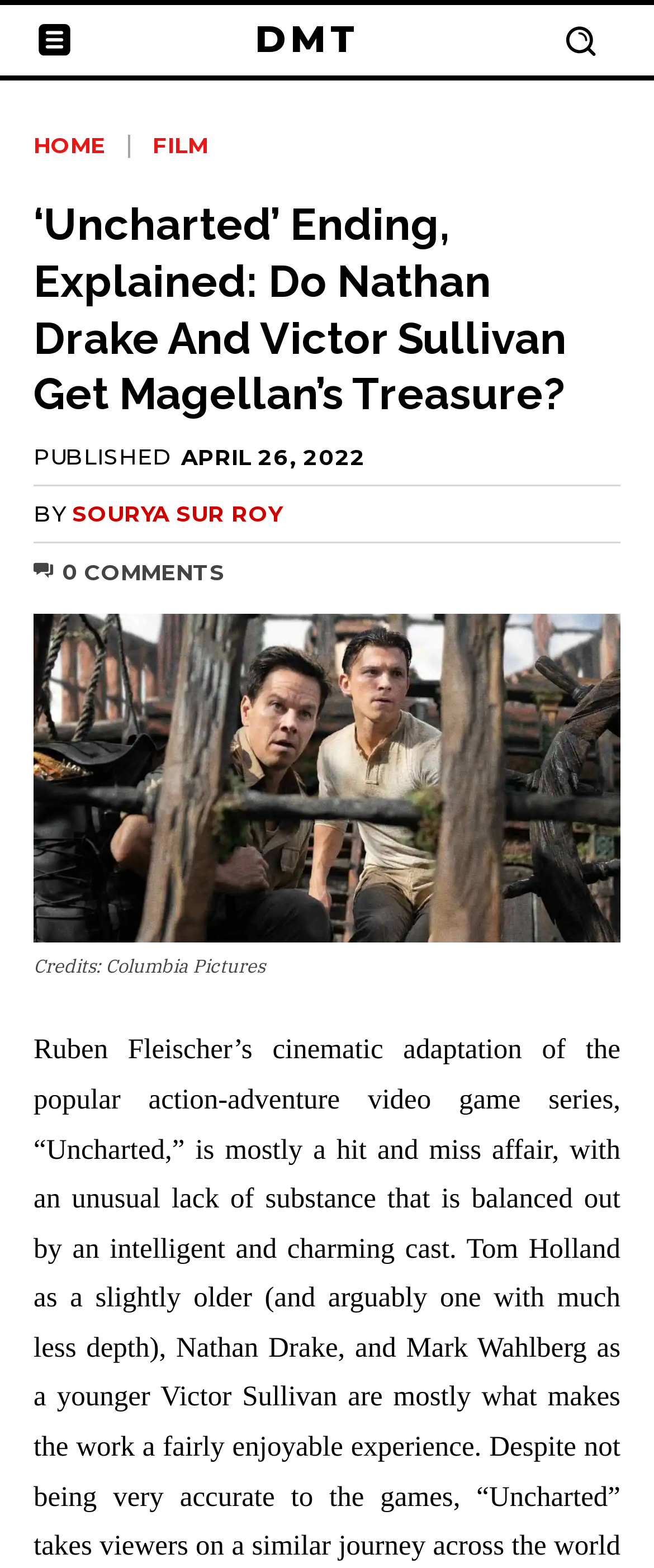Articulate a detailed summary of the webpage's content and design.

The webpage is an article about the ending of the movie "Uncharted" and its explanation. At the top left, there is a link with no text, accompanied by a small image. Below this, there is a heading that reads "‘Uncharted’ Ending, Explained: Do Nathan Drake And Victor Sullivan Get Magellan’s Treasure?" which spans almost the entire width of the page.

On the top right, there is a search button with a small image inside it. Above the search button, there are two links, "DMT" and "HOME", with "FILM" situated between them. The "HOME" and "FILM" links are positioned closer to the left edge of the page, while the "DMT" link is more centered.

Below the heading, there is a section that displays the publication information, including the text "PUBLISHED" and a timestamp "APRIL 26, 2022". Next to this section, there is a byline that reads "BY" followed by a link to the author's name, "SOURYA SUR ROY".

Further down, there is a link with a comment count, indicated by the text "\ue83b 0COMMENTS". Below this, there is a large figure that takes up most of the page's width, containing an image of Tom Holland as Nathan Drake and Mark Wahlberg as Victor Sullivan from the movie "Uncharted". The image is accompanied by a caption that reads "Credits: Columbia Pictures".